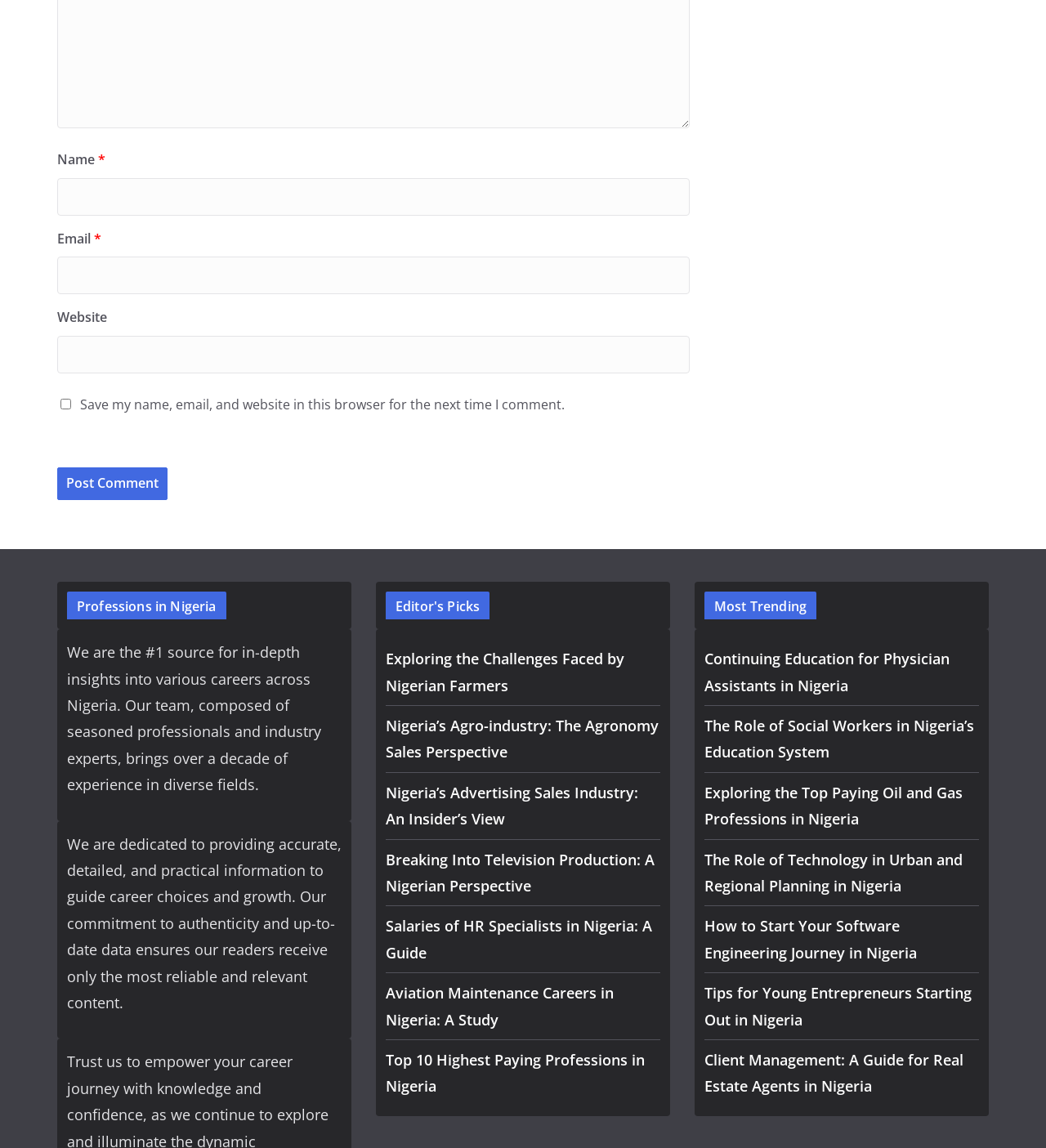Please identify the bounding box coordinates of the clickable area that will allow you to execute the instruction: "Click the link Top 10 Highest Paying Professions in Nigeria".

[0.369, 0.915, 0.616, 0.955]